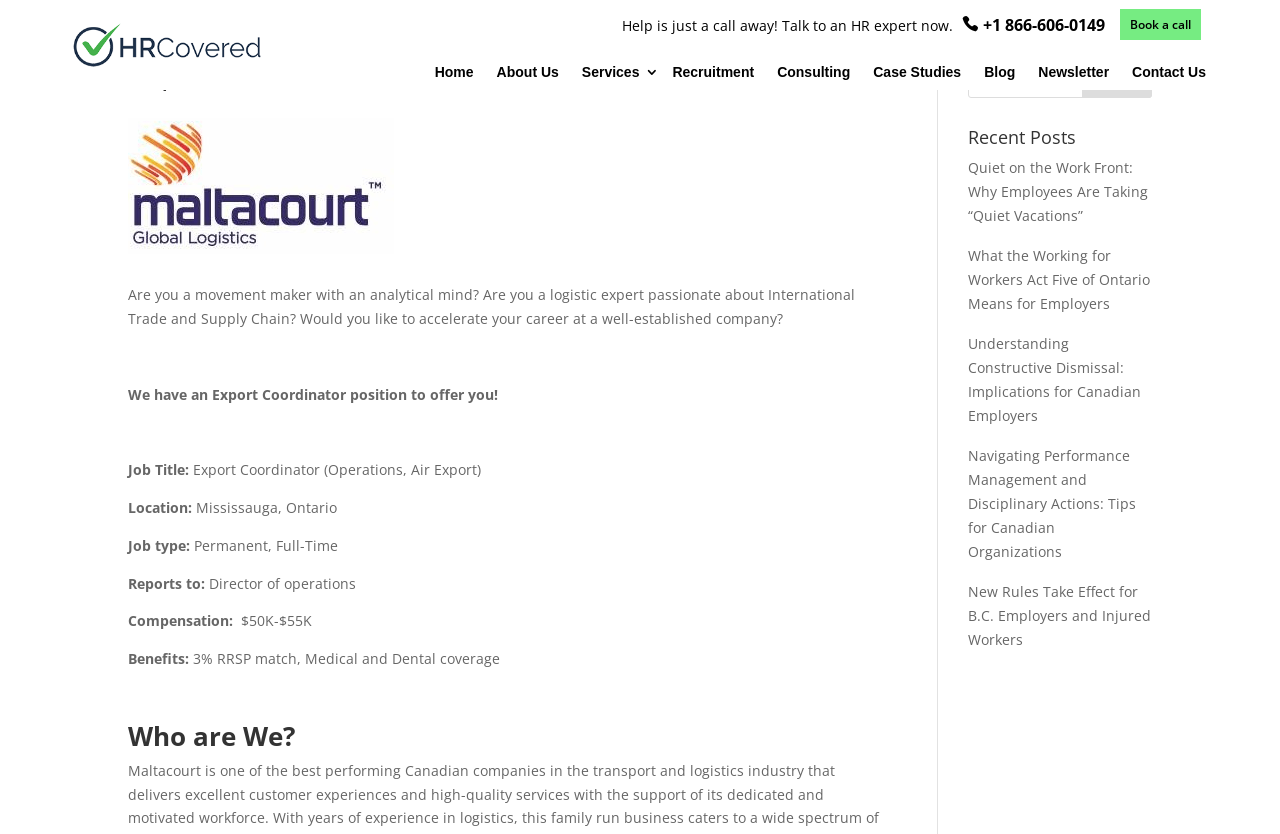What is the name of the company's director of operations?
Provide a detailed answer to the question using information from the image.

I looked at the static text element with the content 'Reports to:' and its corresponding text 'Director of operations', but it does not mention the name of the director.